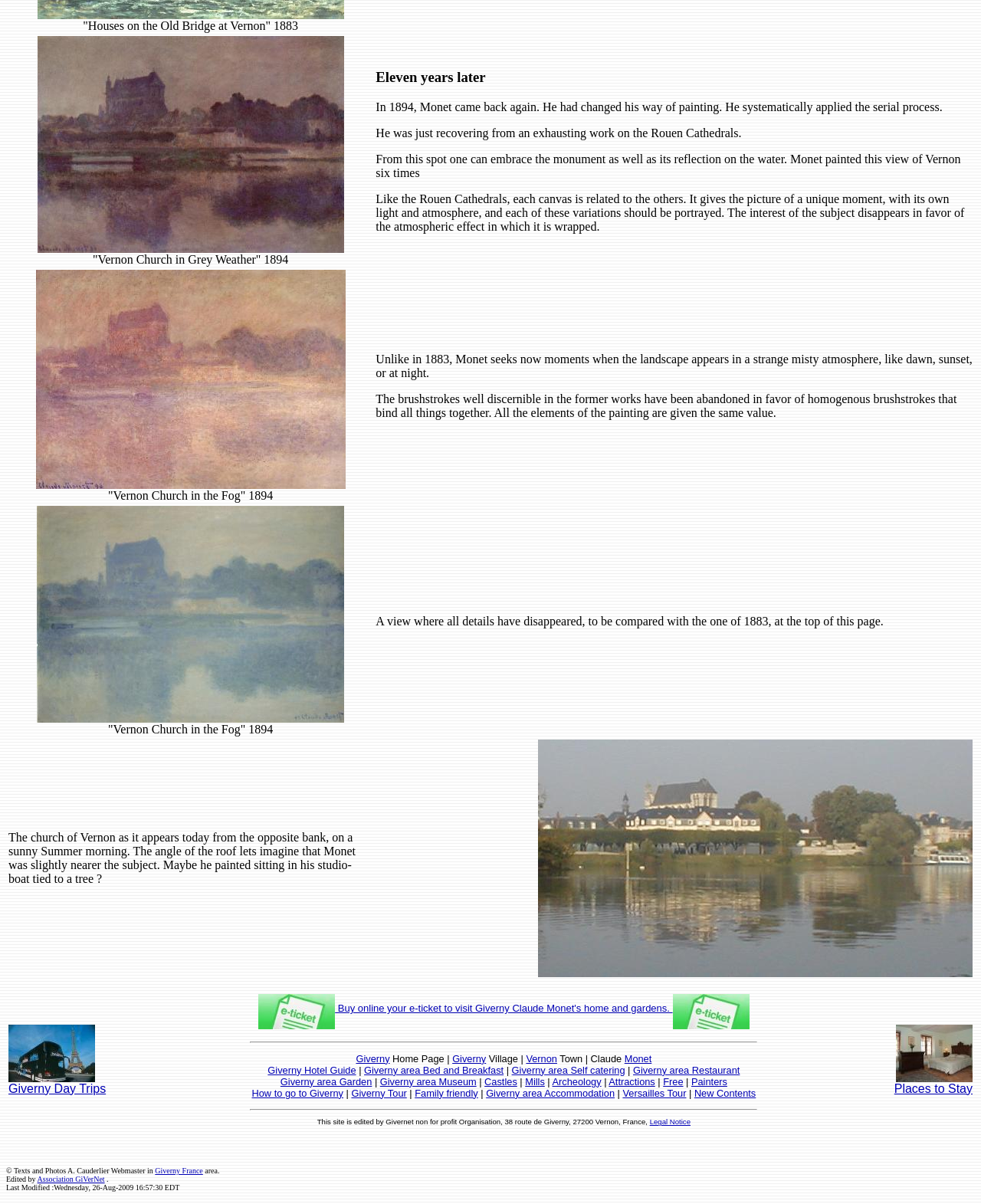Please determine the bounding box coordinates for the element that should be clicked to follow these instructions: "Click on 'Contact Us'".

None